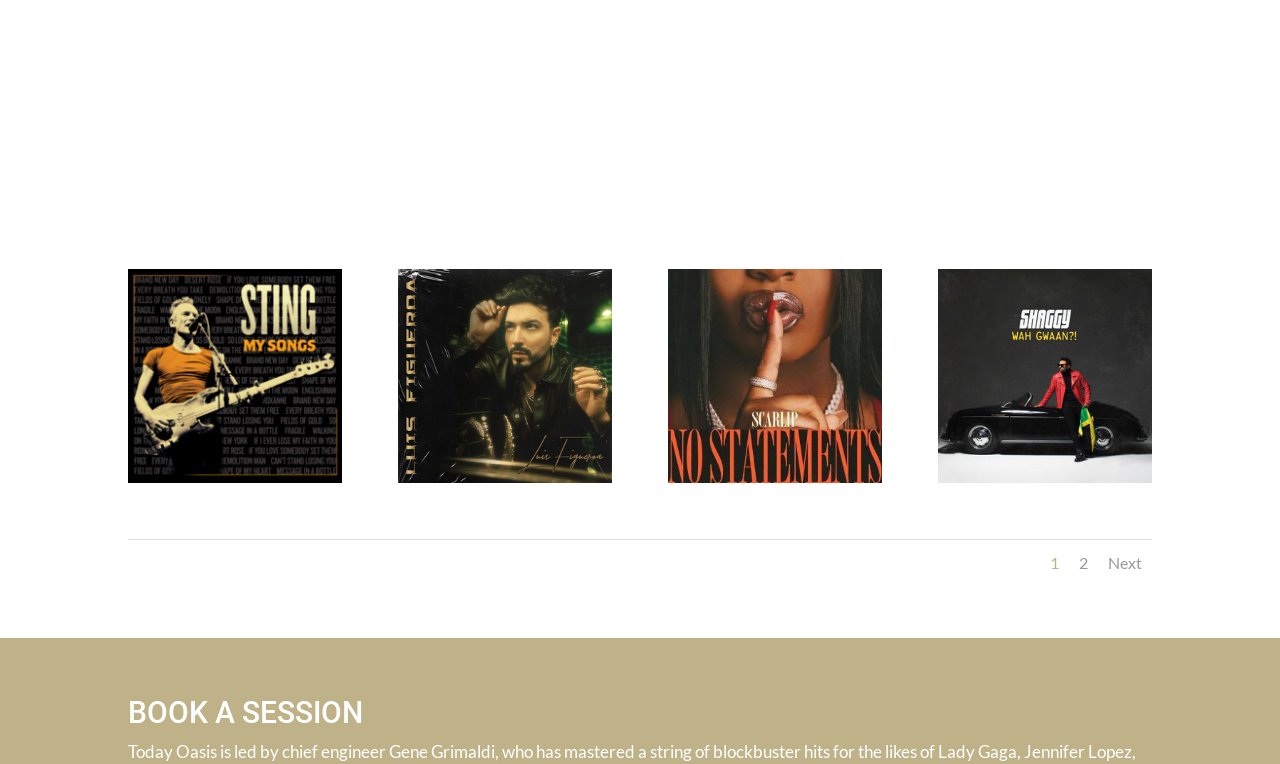What is the logo of the website? Examine the screenshot and reply using just one word or a brief phrase.

Muso.ai